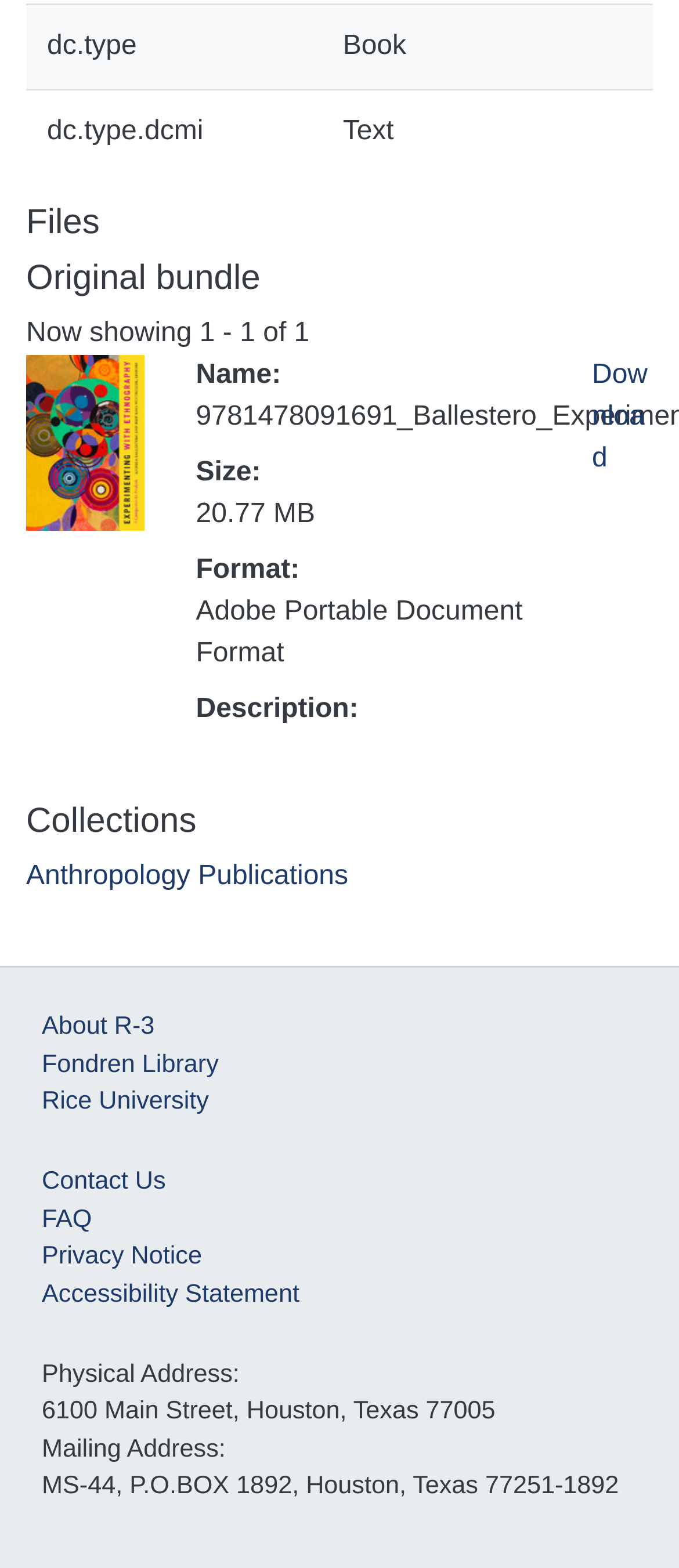Utilize the details in the image to give a detailed response to the question: What is the name of the file?

The webpage does not explicitly mention the name of the file, but it provides a description list with details such as size, format, and description.